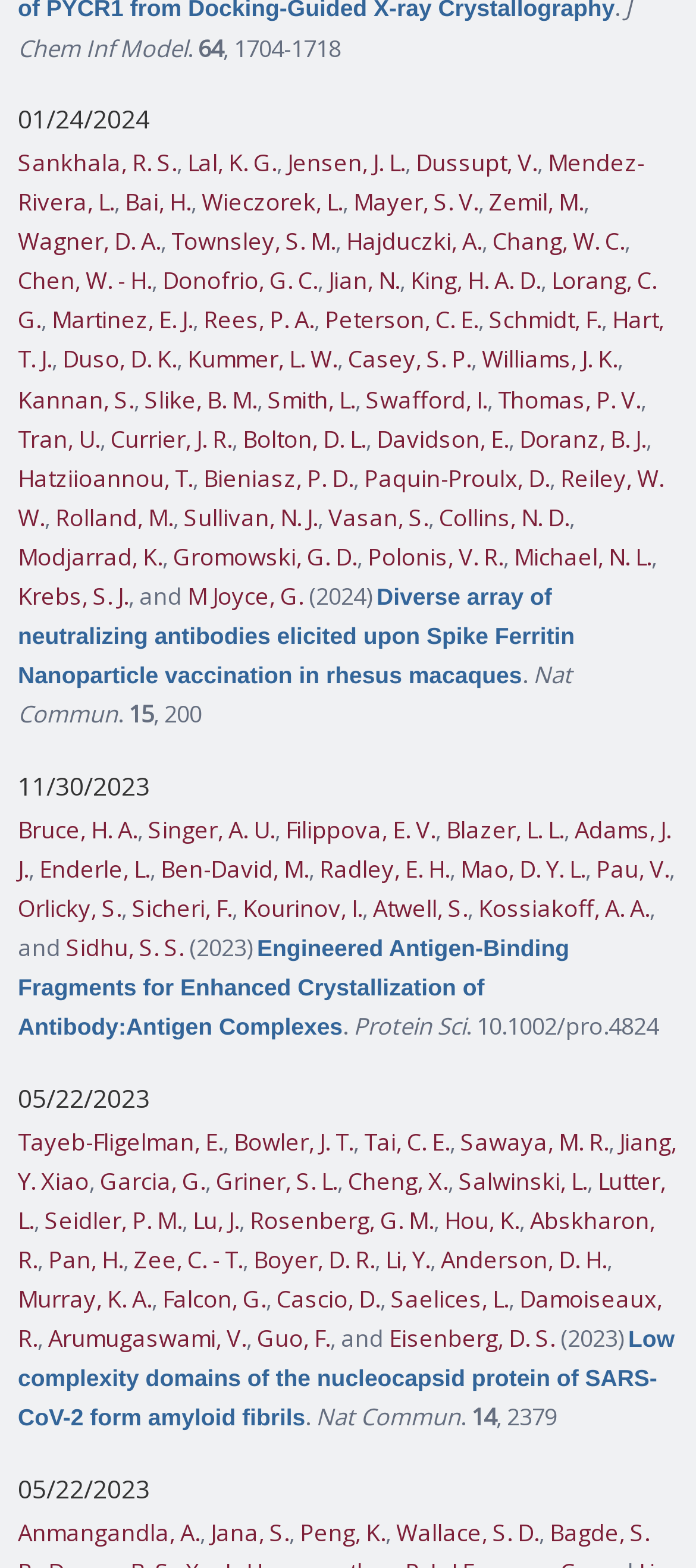What is the volume number of the article 'Diverse array of neutralizing antibodies elicited upon Spike Ferritin Nanoparticle vaccination in rhesus macaques'?
Please provide a single word or phrase as the answer based on the screenshot.

15